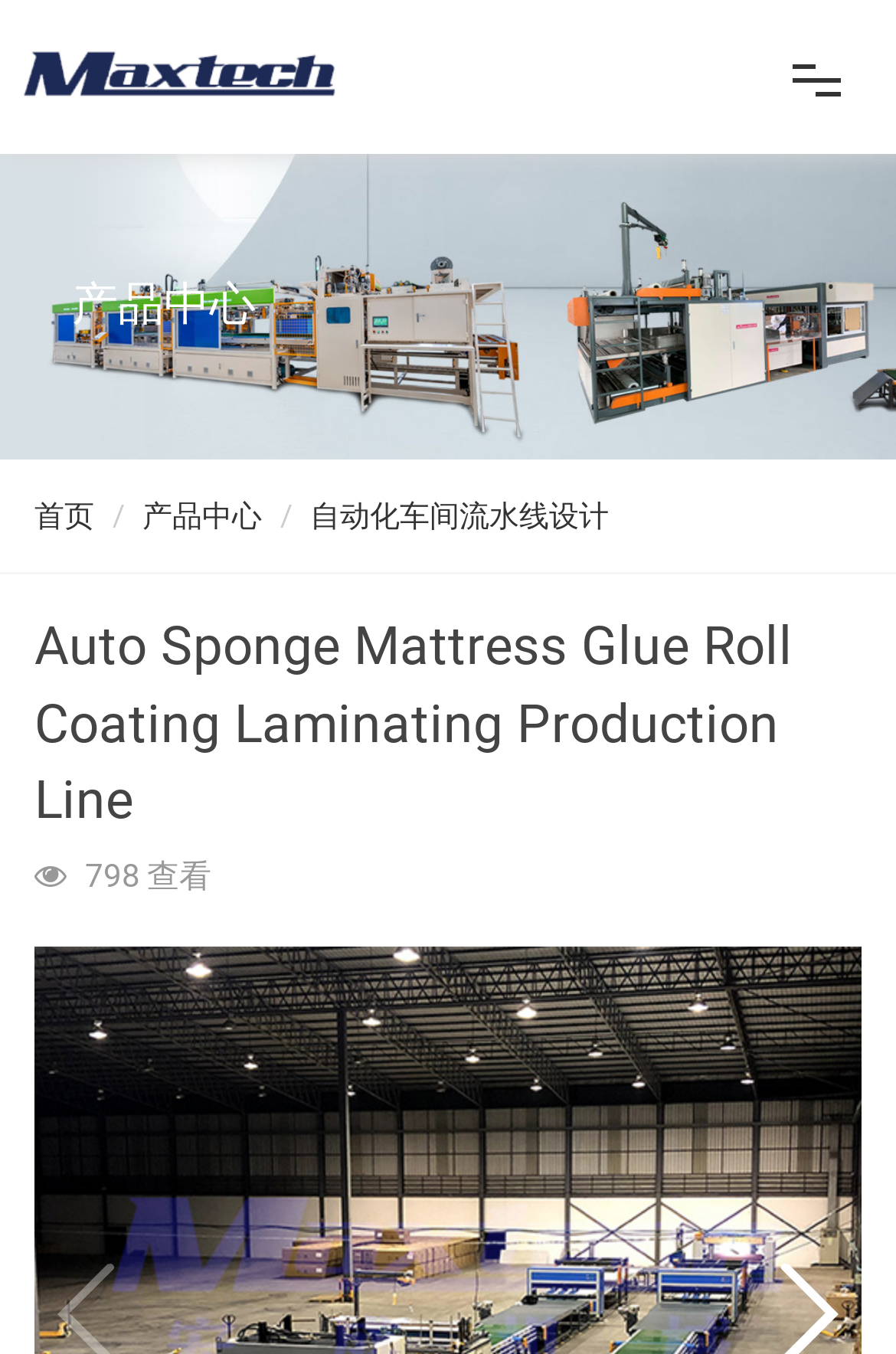What is the language of the webpage?
Refer to the screenshot and deliver a thorough answer to the question presented.

The language of the webpage is Chinese, as indicated by the navigation links and text on the webpage, although there is an option to switch to English.